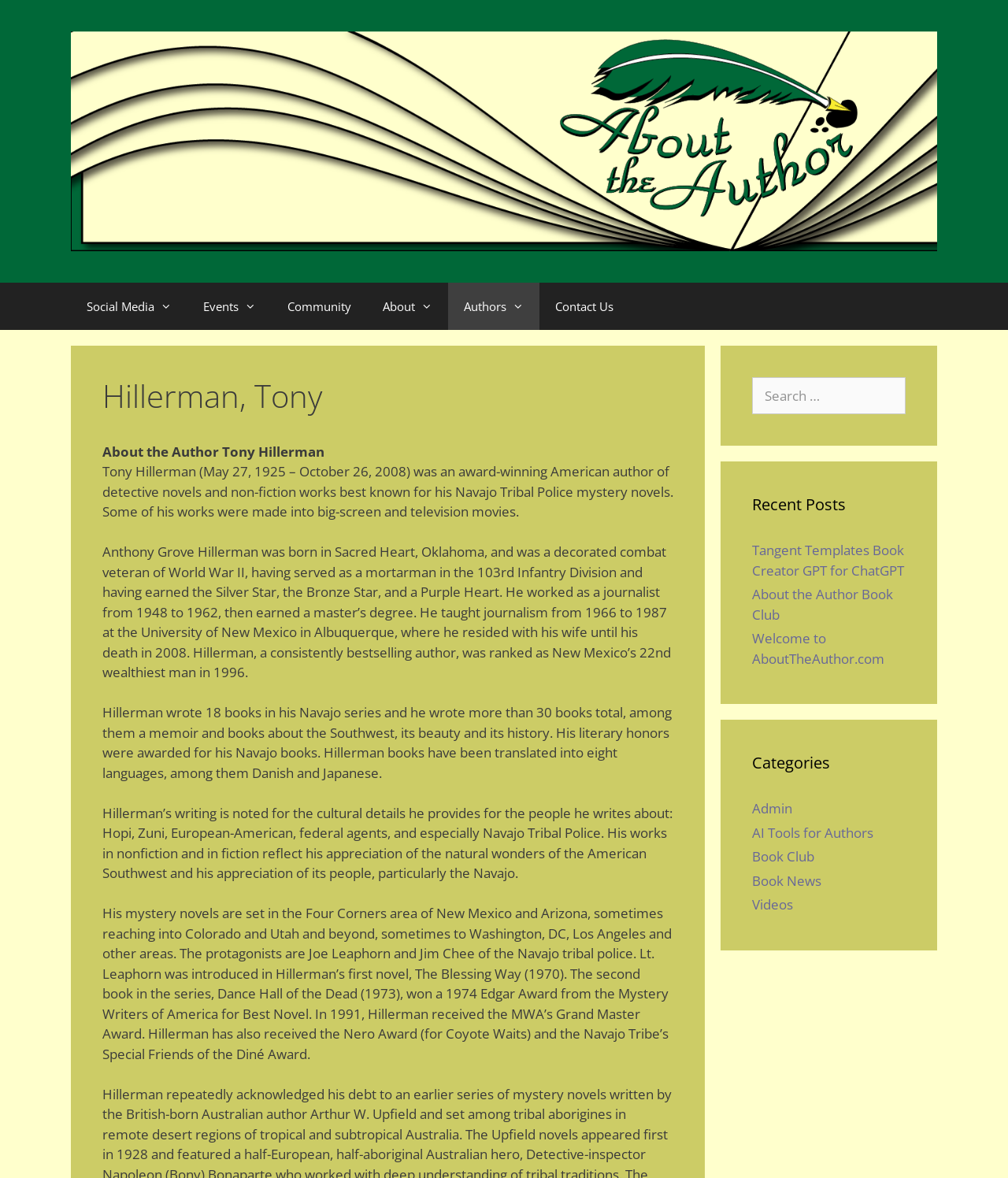Please determine the bounding box coordinates for the element that should be clicked to follow these instructions: "Contact us".

[0.535, 0.24, 0.624, 0.28]